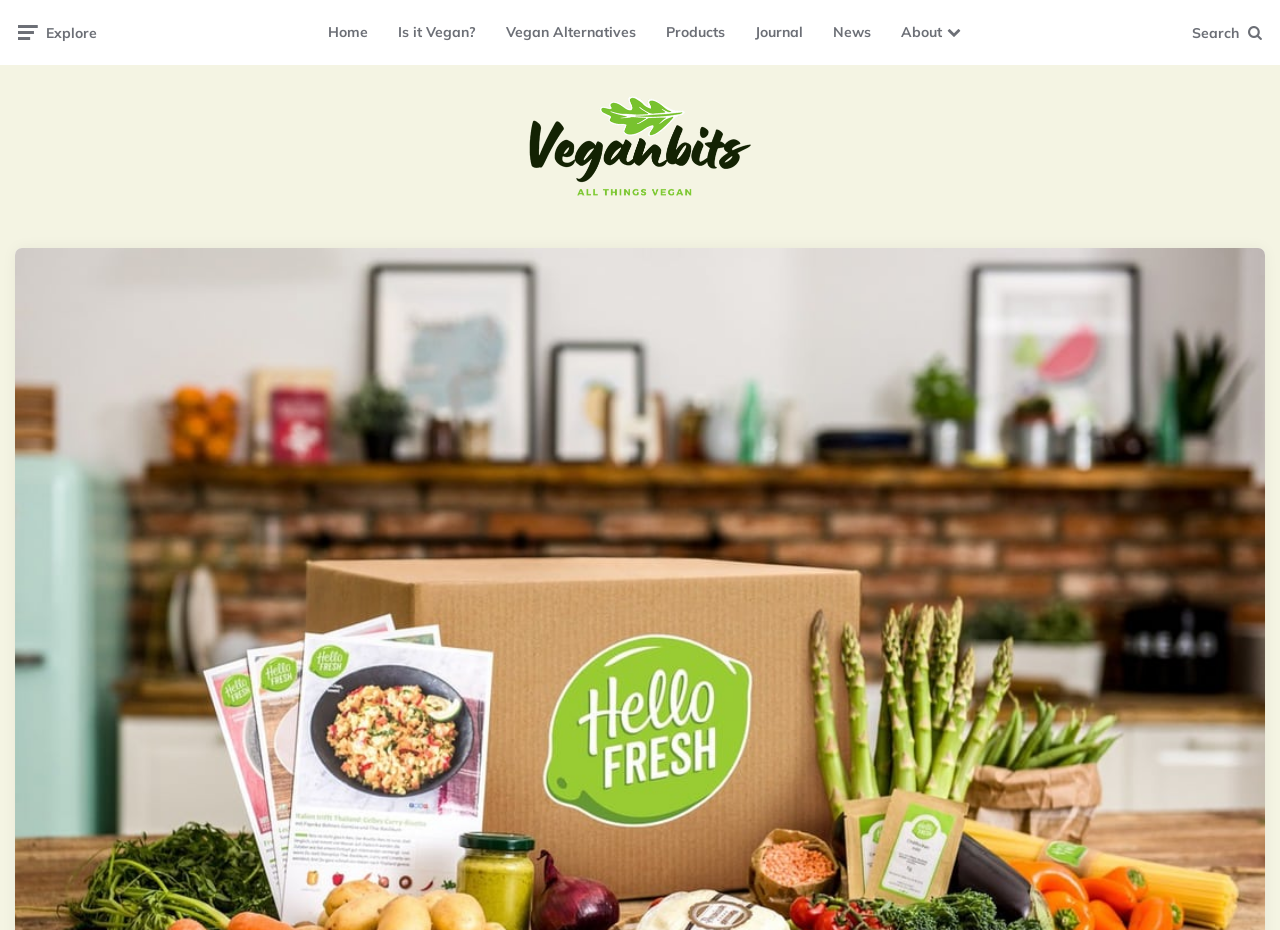Can you find the bounding box coordinates for the UI element given this description: "Is it Vegan?"? Provide the coordinates as four float numbers between 0 and 1: [left, top, right, bottom].

[0.299, 0.005, 0.384, 0.065]